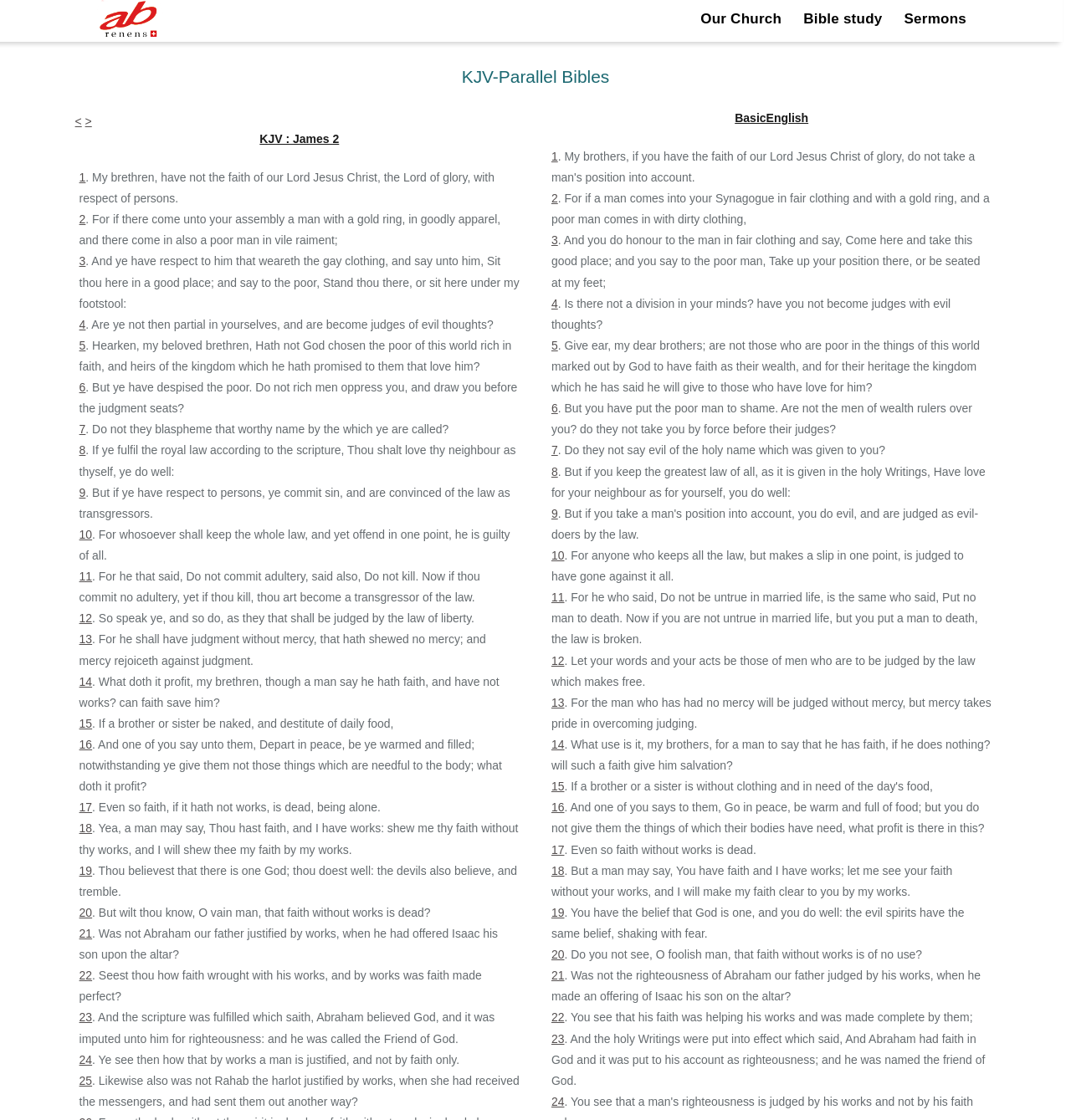Given the element description KJV : James 2, predict the bounding box coordinates for the UI element in the webpage screenshot. The format should be (top-left x, top-left y, bottom-right x, bottom-right y), and the values should be between 0 and 1.

[0.242, 0.118, 0.317, 0.13]